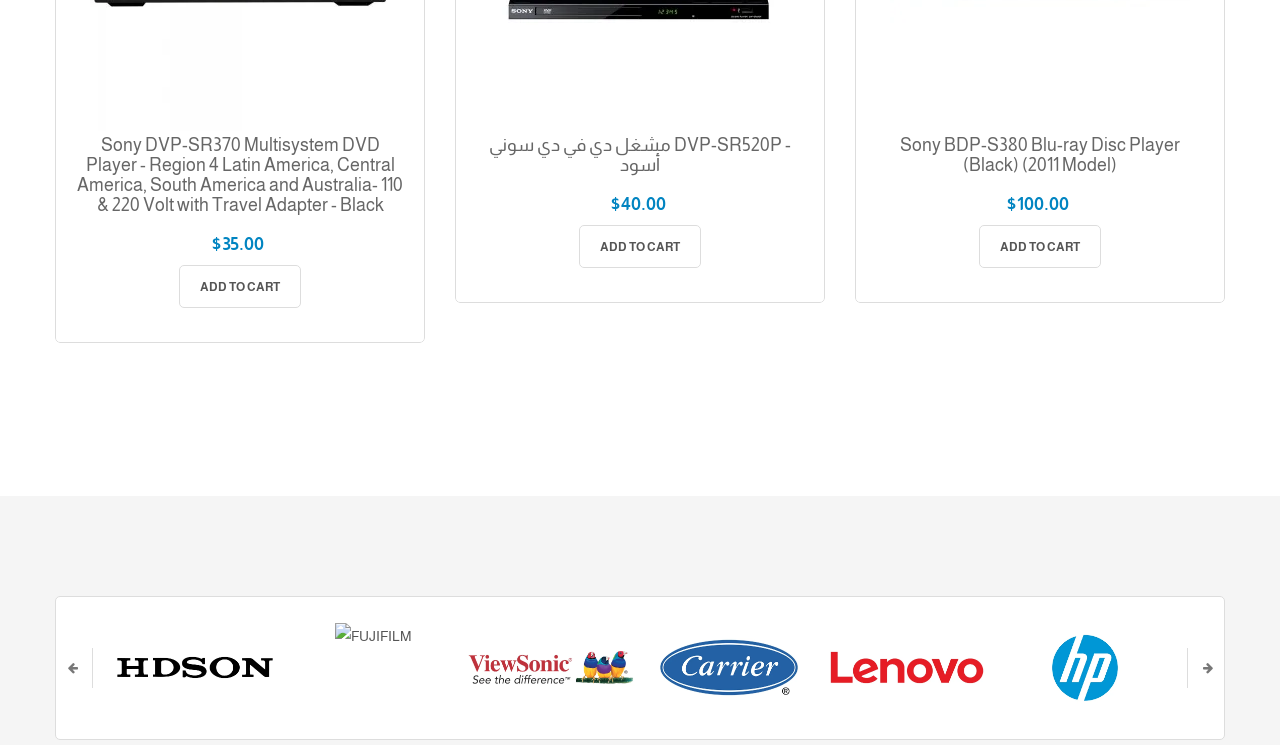Find the bounding box coordinates of the area that needs to be clicked in order to achieve the following instruction: "Add Sony DVP-SR370 Multisystem DVD Player to cart". The coordinates should be specified as four float numbers between 0 and 1, i.e., [left, top, right, bottom].

[0.14, 0.355, 0.235, 0.413]